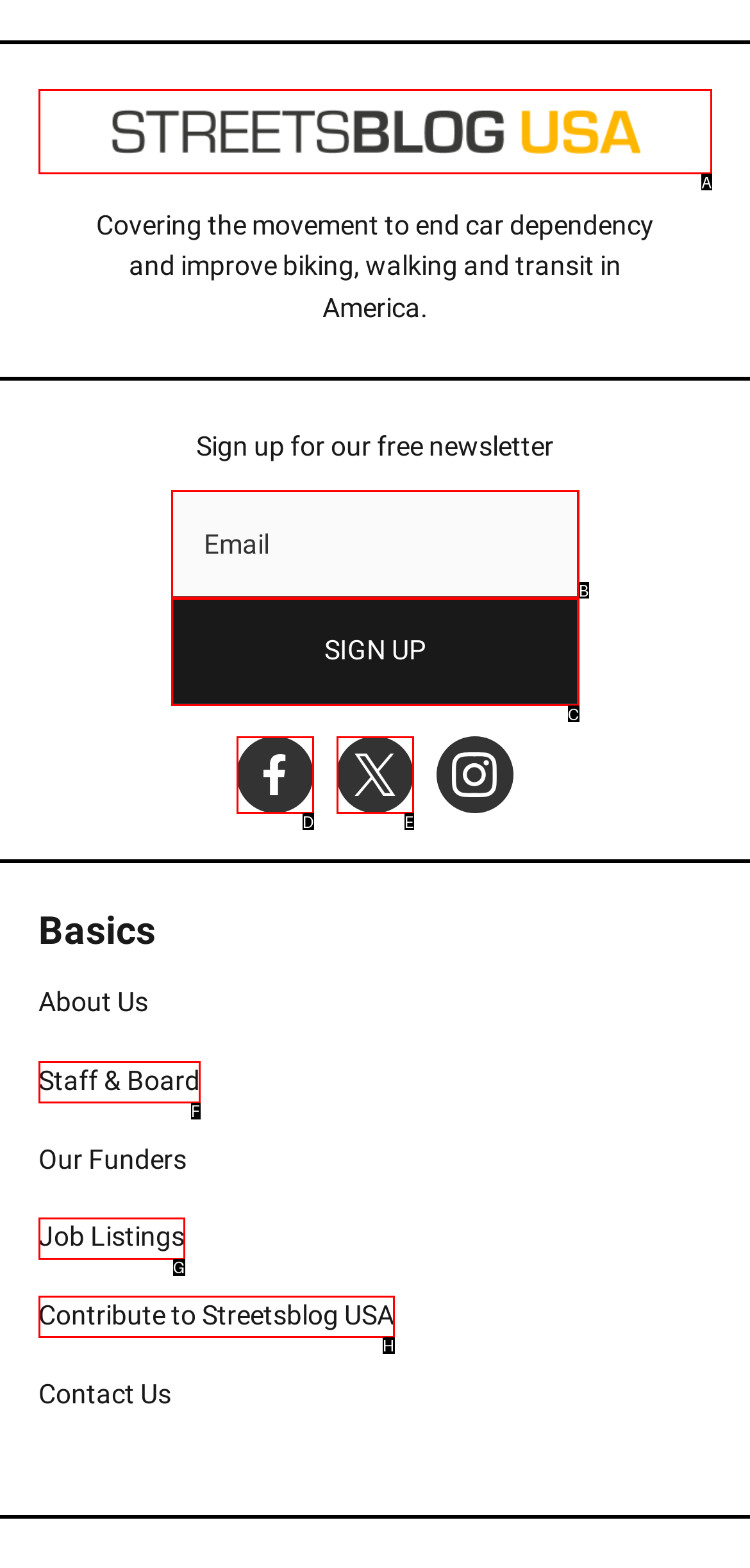Which HTML element fits the description: Streetsblog USA X (formerly Twitter)? Respond with the letter of the appropriate option directly.

E